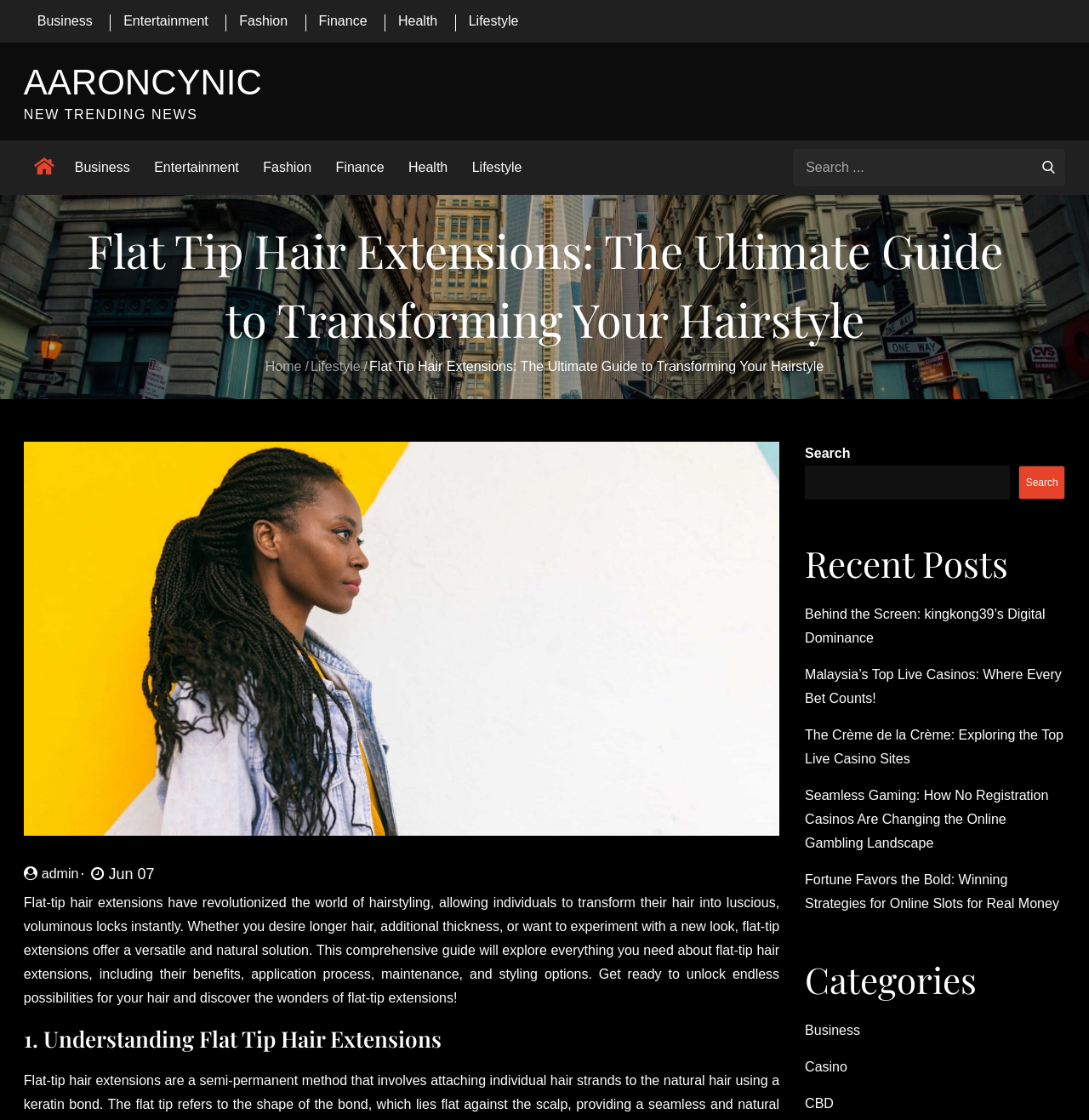For the given element description parent_node: Search for: value="Search", determine the bounding box coordinates of the UI element. The coordinates should follow the format (top-left x, top-left y, bottom-right x, bottom-right y) and be within the range of 0 to 1.

[0.947, 0.133, 0.978, 0.164]